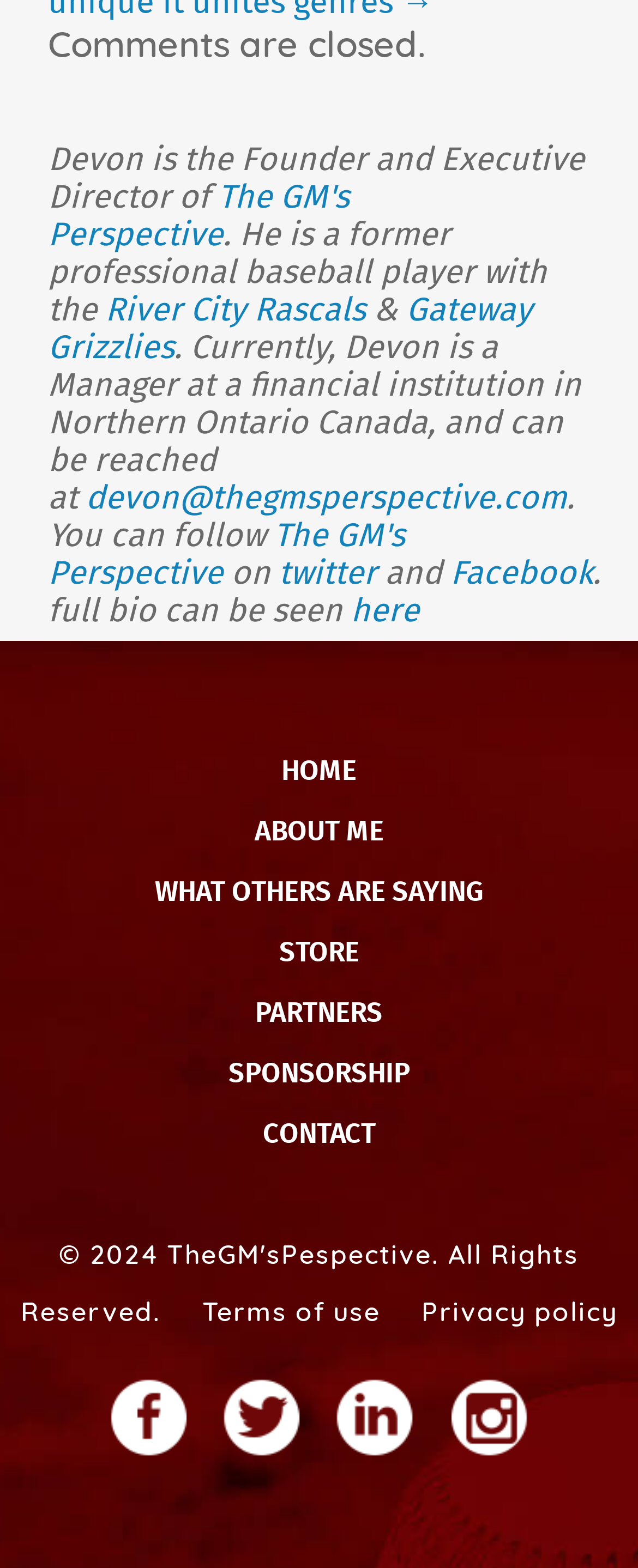Please mark the bounding box coordinates of the area that should be clicked to carry out the instruction: "Contact us".

None